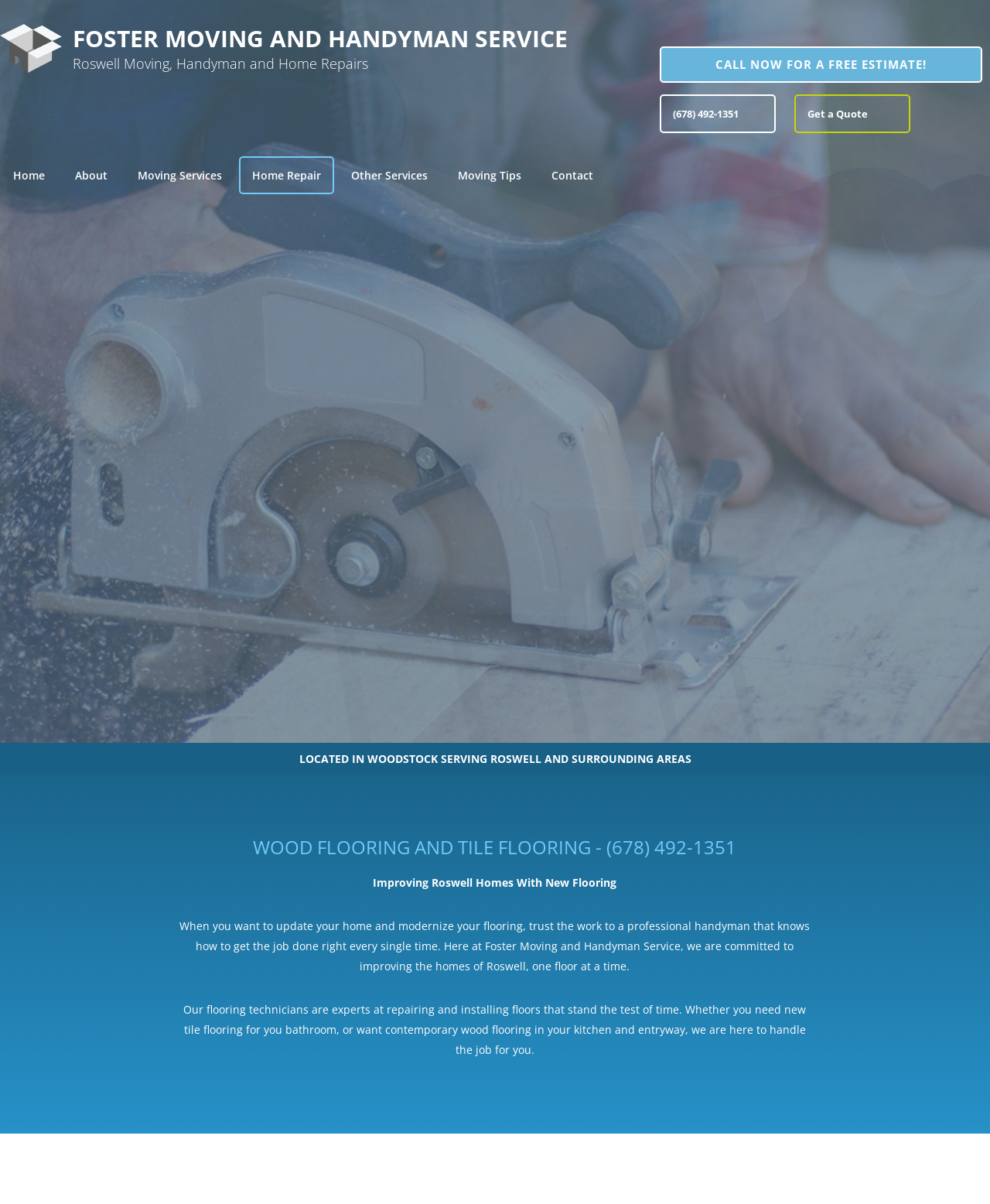What is the company's phone number?
Craft a detailed and extensive response to the question.

The phone number can be found on the top right side of the webpage, below the 'CALL NOW FOR A FREE ESTIMATE!' button.